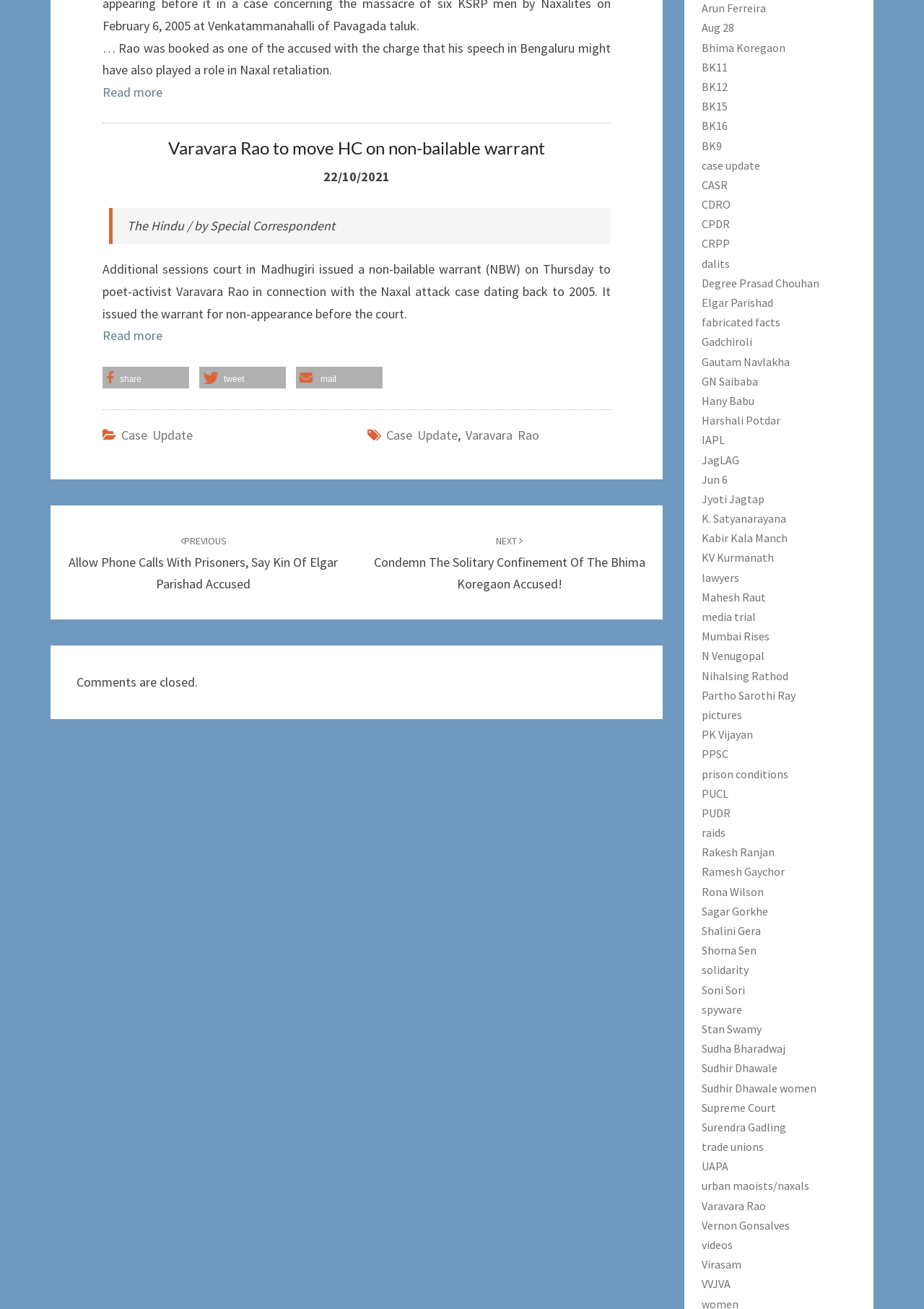What is the name of the publication mentioned in the article?
Can you provide an in-depth and detailed response to the question?

The article mentions 'The Hindu / by Special Correspondent' as the source of the news article.